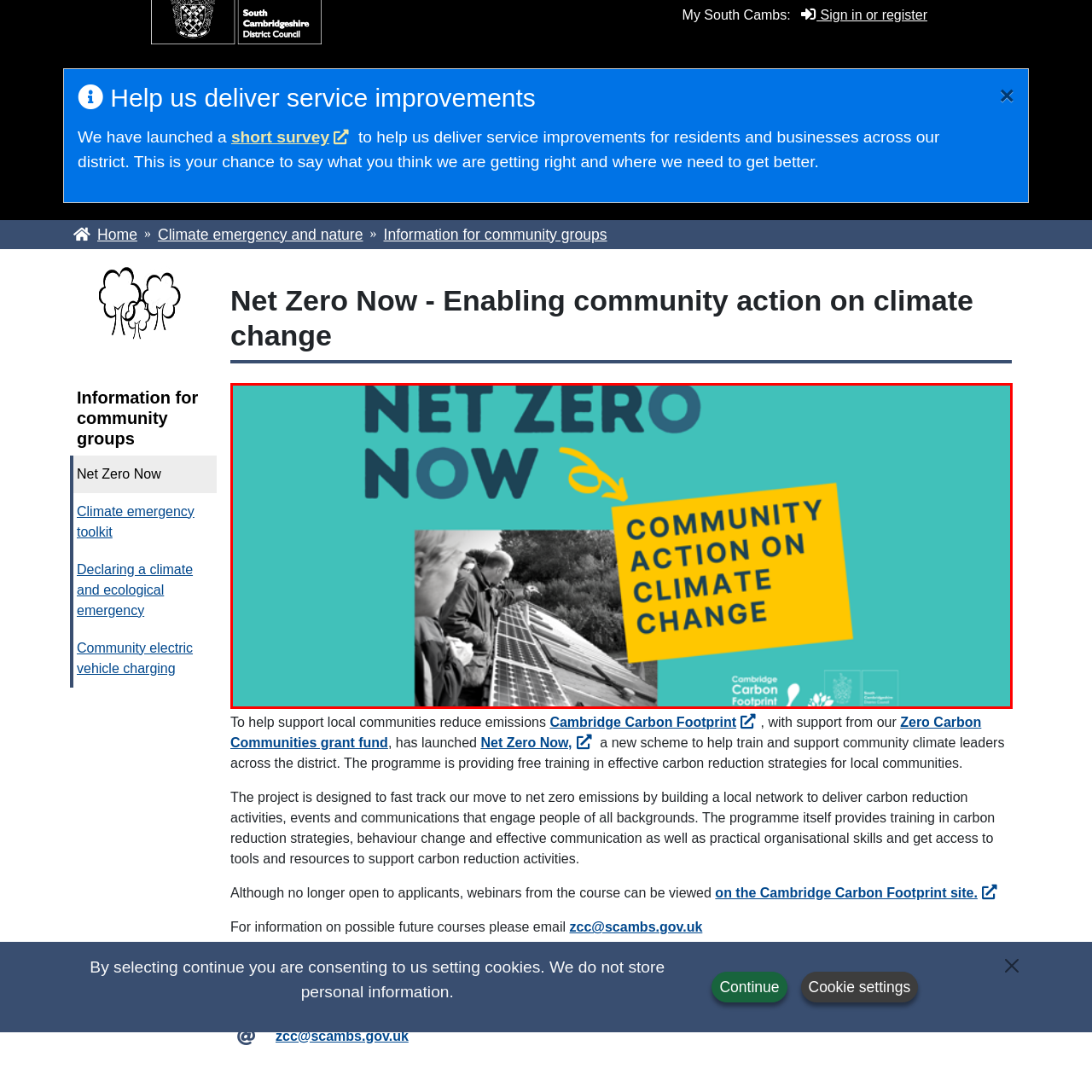Direct your attention to the image within the red boundary, What organization is partnering for community-led initiatives?
 Respond with a single word or phrase.

Cambridge Carbon Footprint